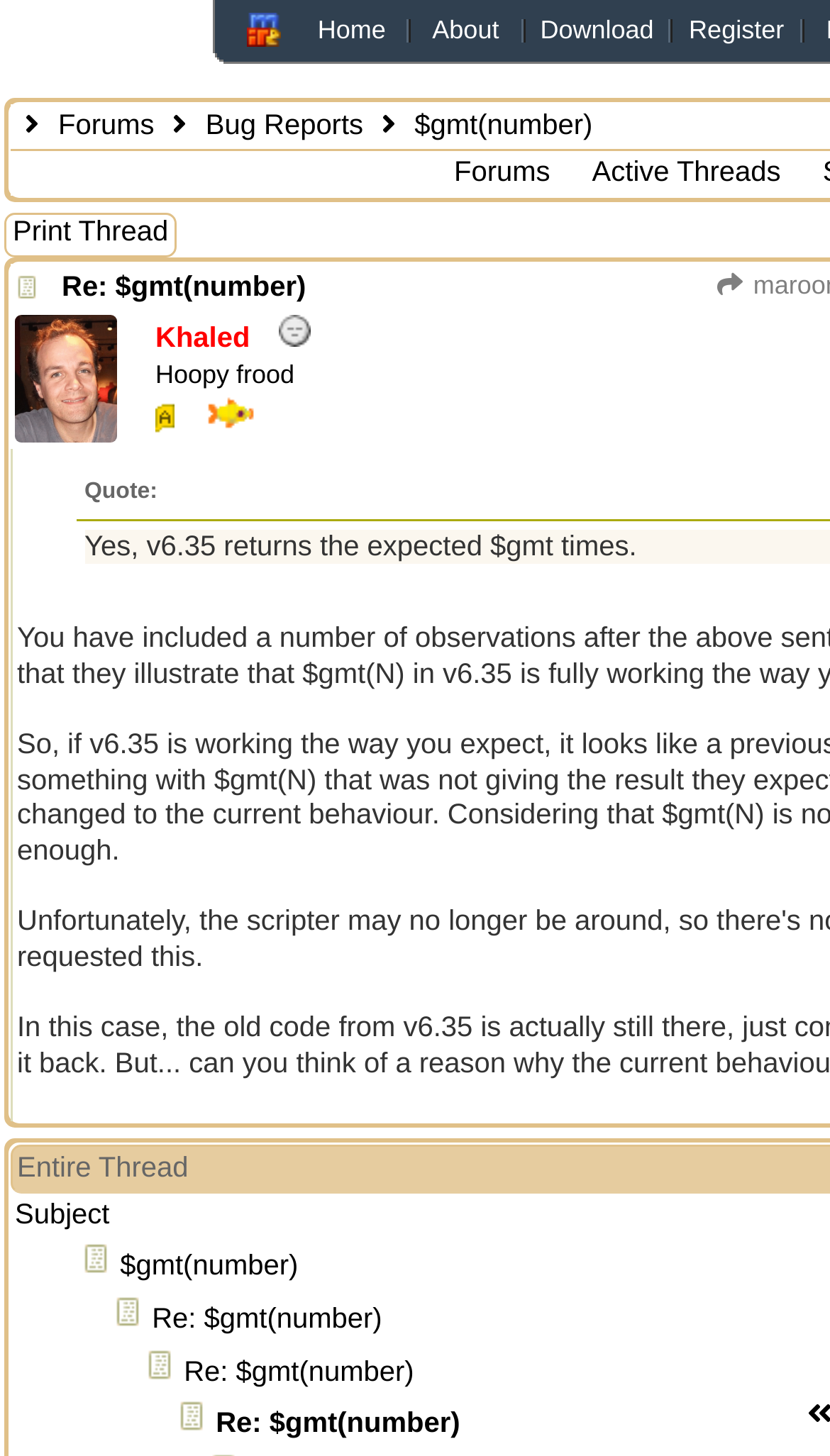Please identify the bounding box coordinates of the area that needs to be clicked to fulfill the following instruction: "Click on the mIRC link."

[0.297, 0.011, 0.338, 0.031]